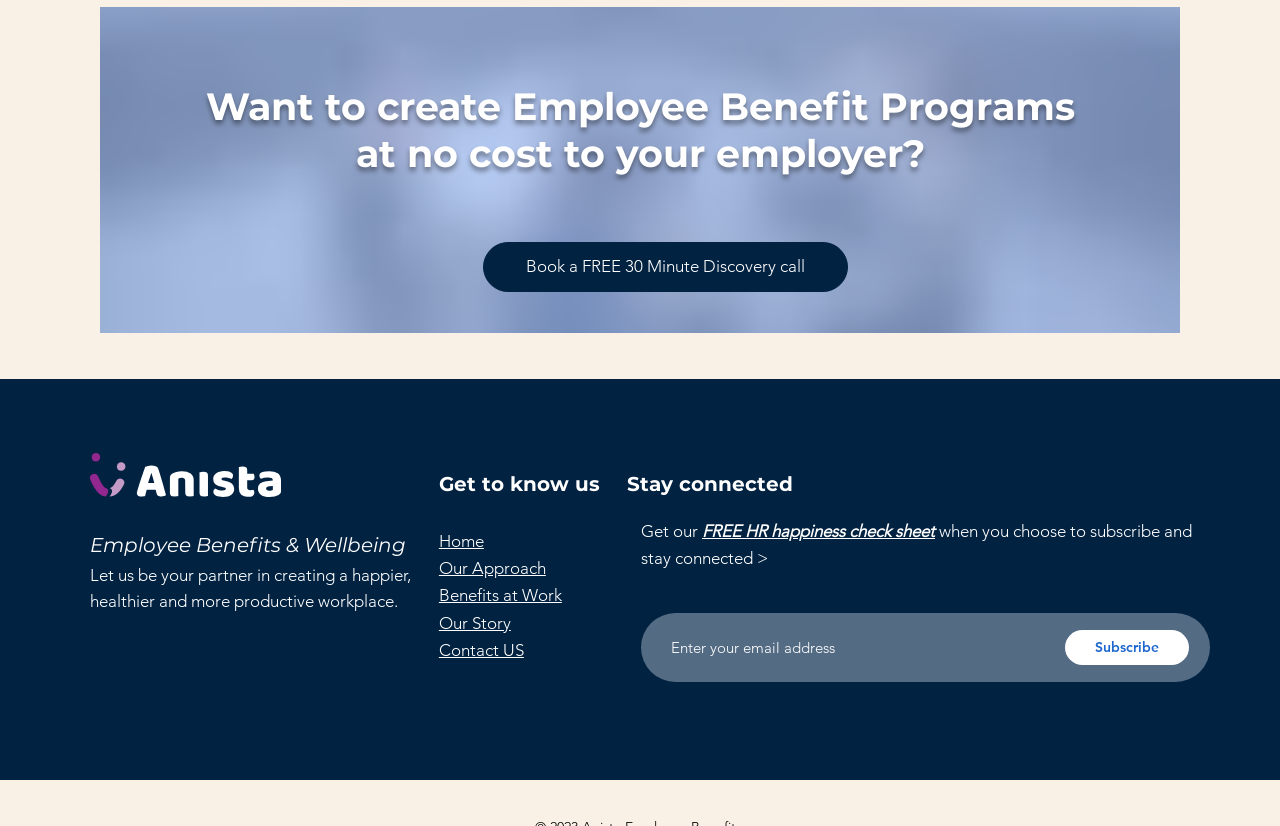Locate the bounding box coordinates of the UI element described by: "Benefits at Work". The bounding box coordinates should consist of four float numbers between 0 and 1, i.e., [left, top, right, bottom].

[0.343, 0.709, 0.439, 0.733]